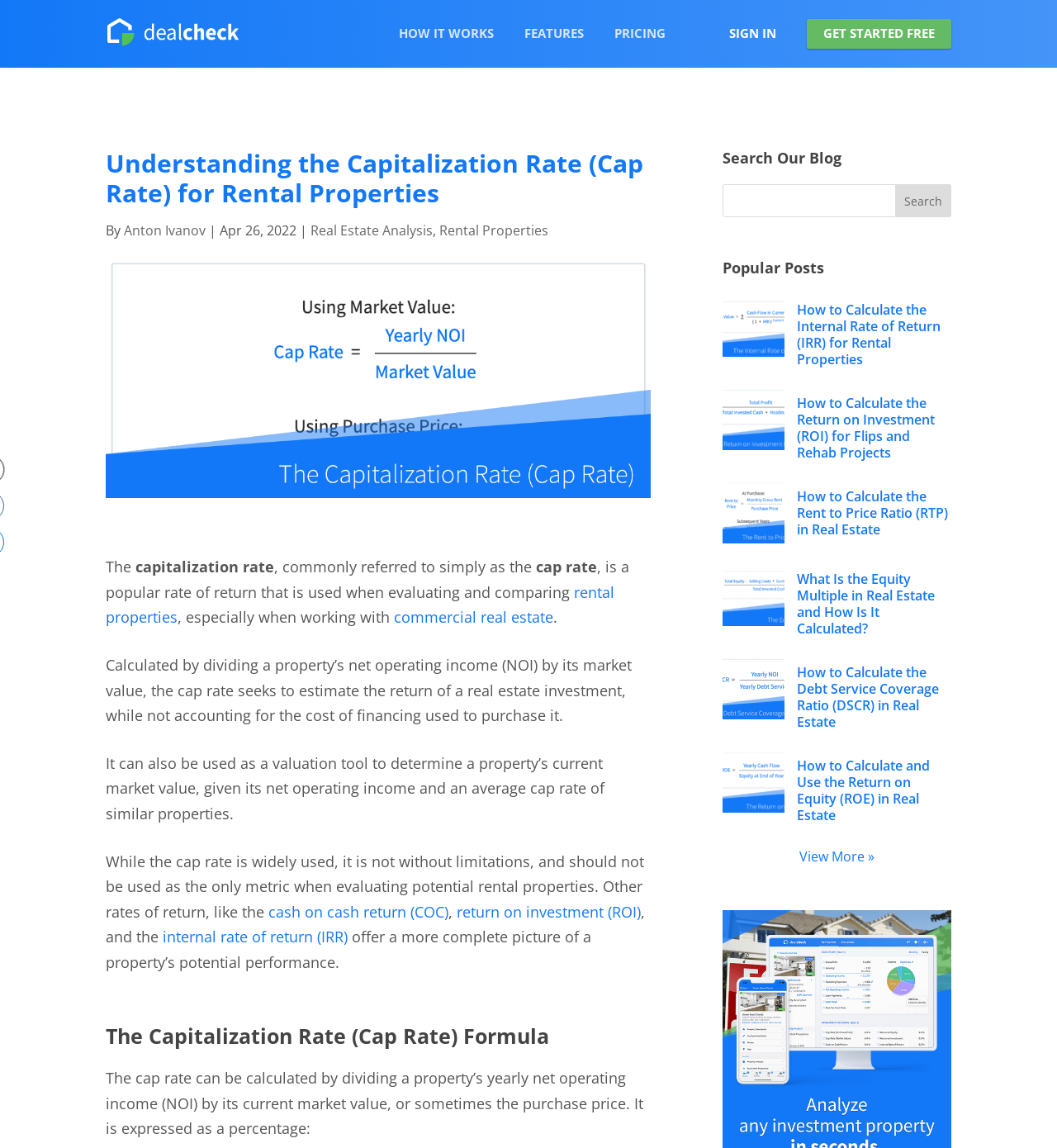Please locate the clickable area by providing the bounding box coordinates to follow this instruction: "click the About link".

None